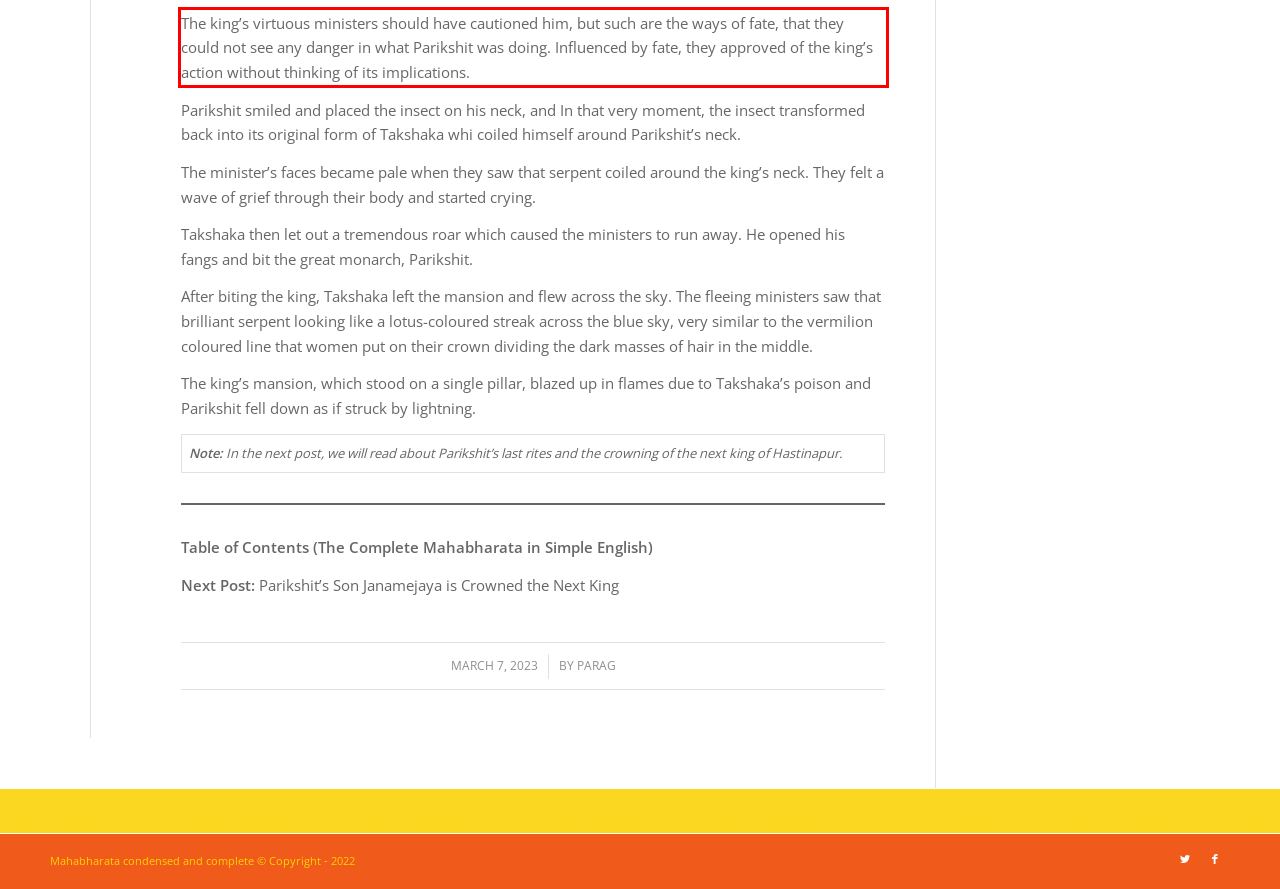Inspect the webpage screenshot that has a red bounding box and use OCR technology to read and display the text inside the red bounding box.

The king’s virtuous ministers should have cautioned him, but such are the ways of fate, that they could not see any danger in what Parikshit was doing. Influenced by fate, they approved of the king’s action without thinking of its implications.